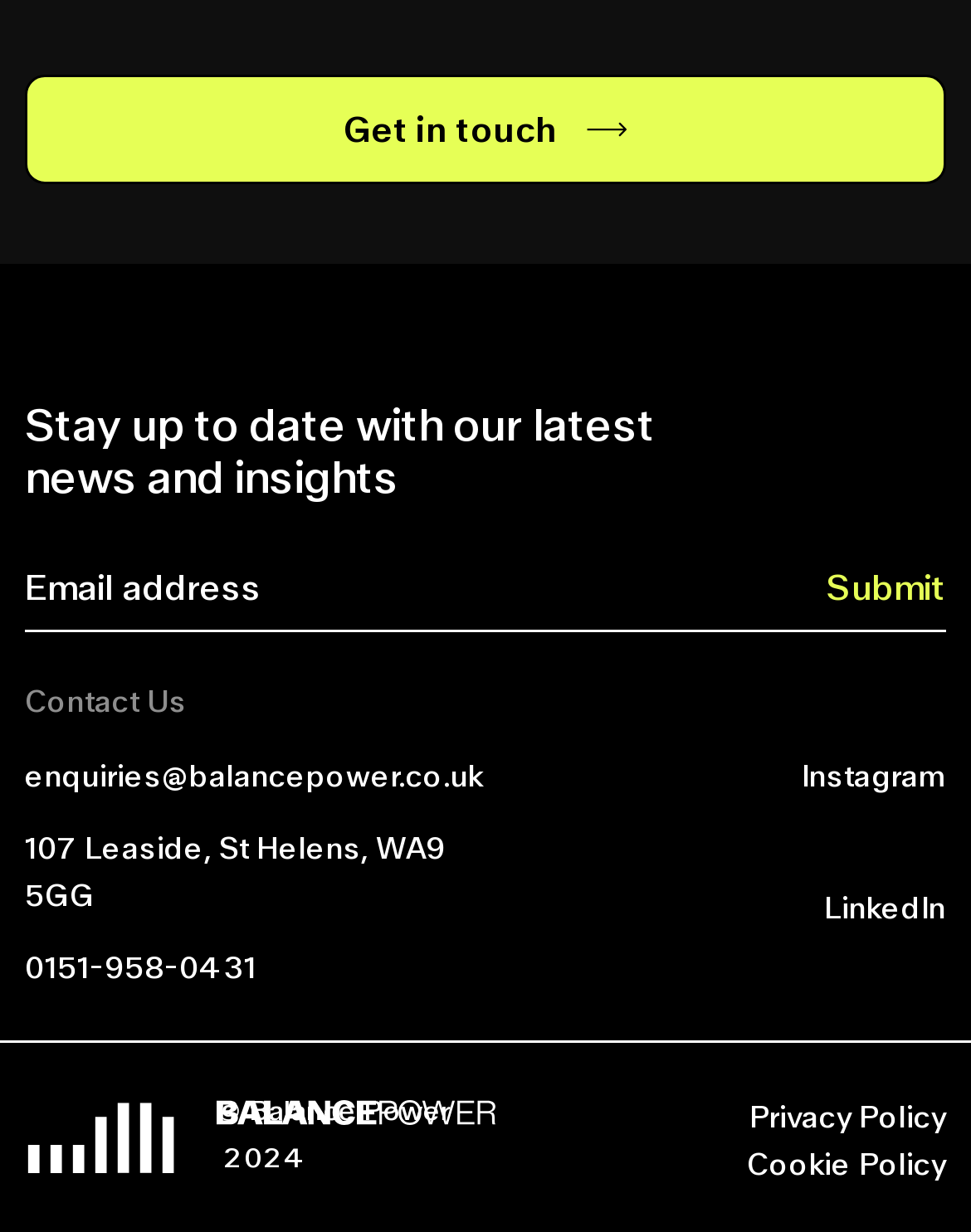Respond to the question below with a concise word or phrase:
What is the company's phone number?

0151-958-0431